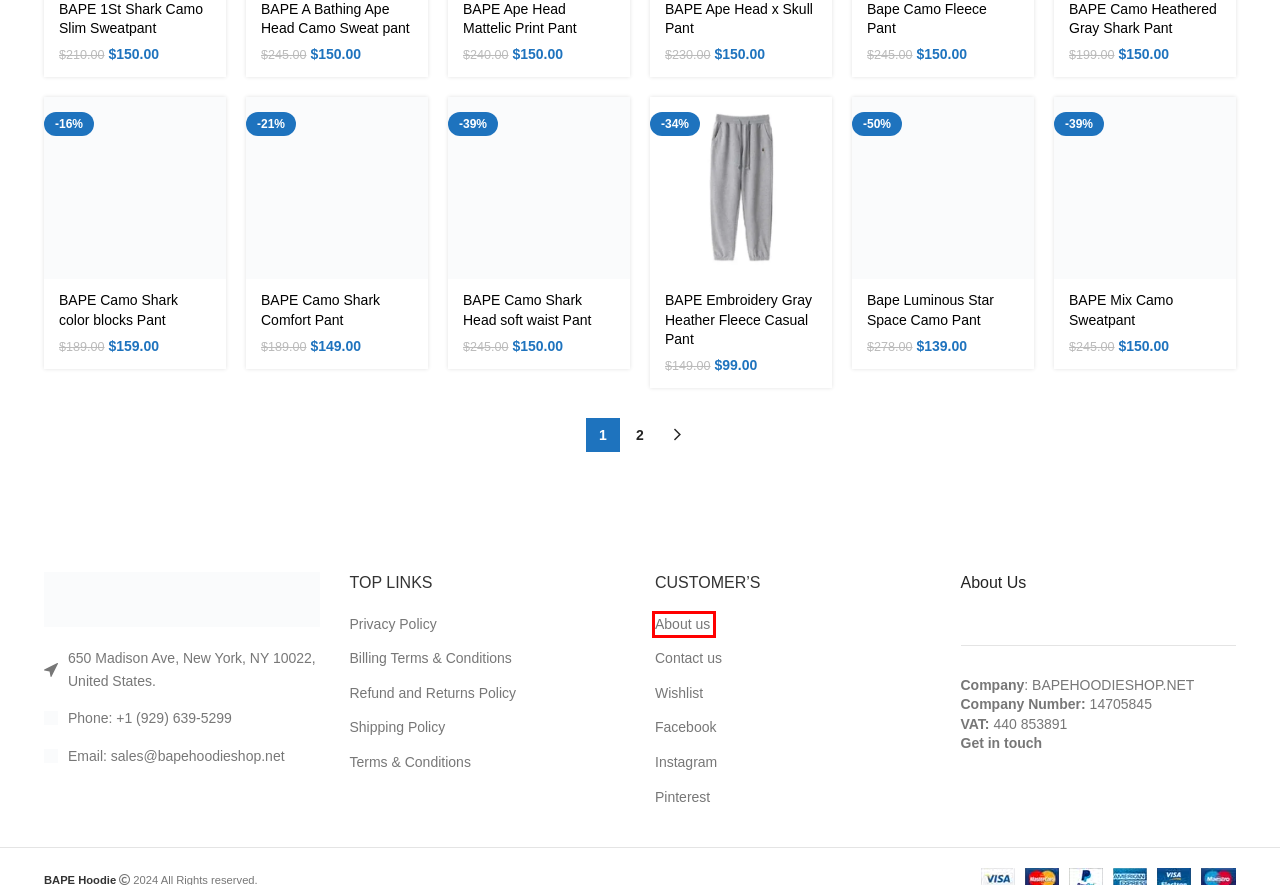You are provided with a screenshot of a webpage highlighting a UI element with a red bounding box. Choose the most suitable webpage description that matches the new page after clicking the element in the bounding box. Here are the candidates:
A. Wishlist - BAPE Hoodie
B. Refund and Returns Policy - BAPE Hoodie
C. About us - BAPE Hoodie
D. Bape Luminous Star Space Camo Pant - BAPE Hoodie
E. Privacy Policy - BAPE Hoodie
F. Shipping Policy - BAPE Hoodie
G. BAPE 1St Shark Camo Slim Sweatpant - BAPE Hoodie
H. BAPE Camo Shark Comfort Pant - BAPE Hoodie

C